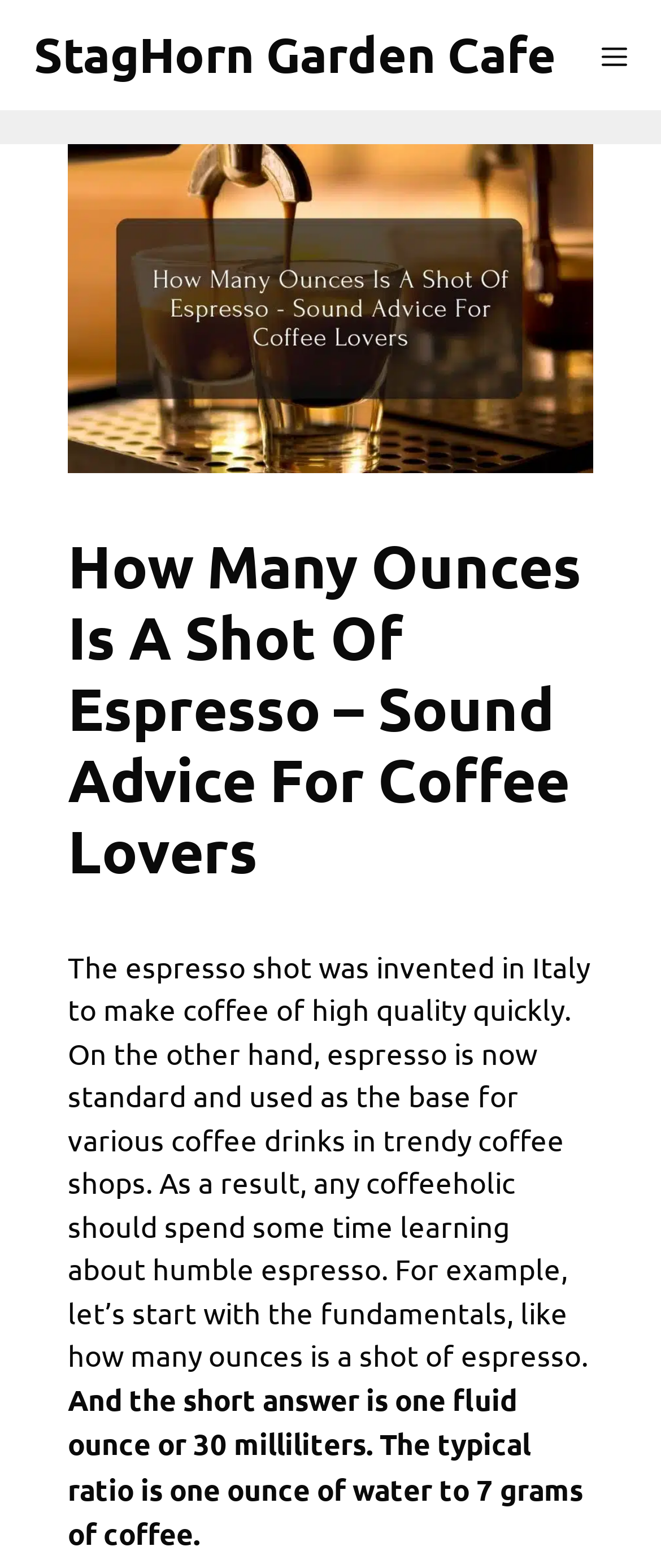Identify and provide the title of the webpage.

How Many Ounces Is A Shot Of Espresso – Sound Advice For Coffee Lovers